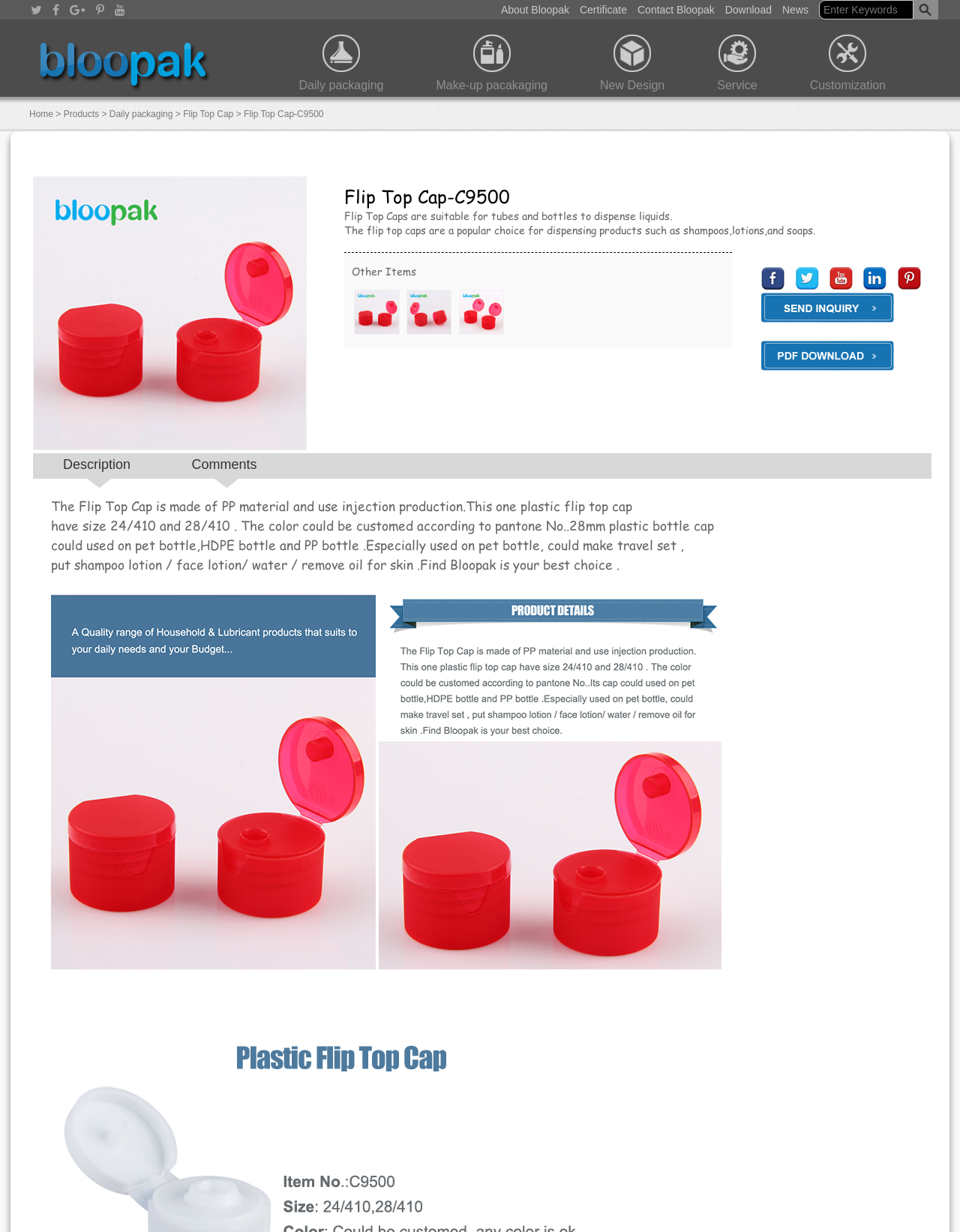Please identify the bounding box coordinates of the element that needs to be clicked to perform the following instruction: "view daily packaging products".

[0.311, 0.05, 0.4, 0.075]